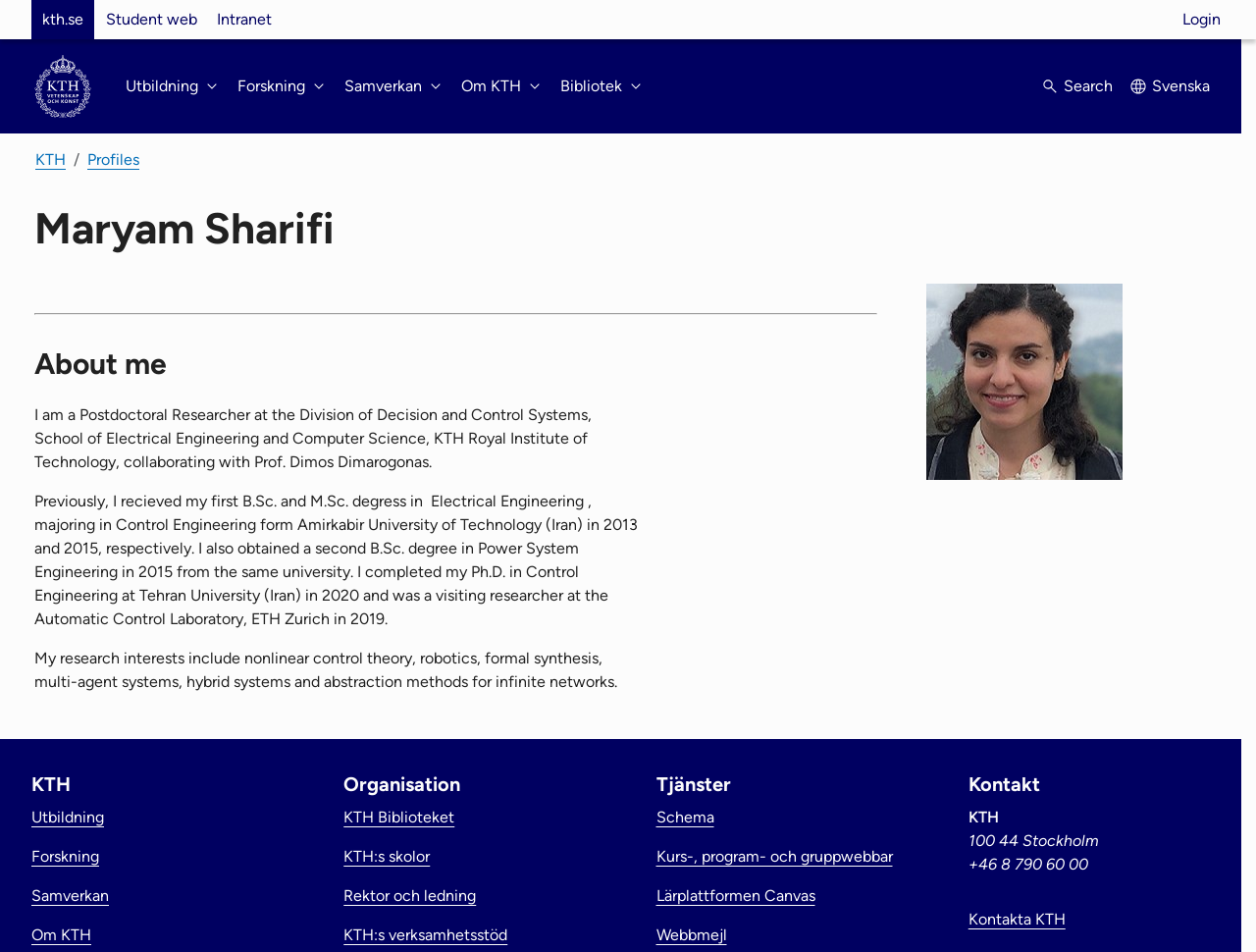Select the bounding box coordinates of the element I need to click to carry out the following instruction: "Click on the 'Login' button".

[0.941, 0.0, 0.972, 0.041]